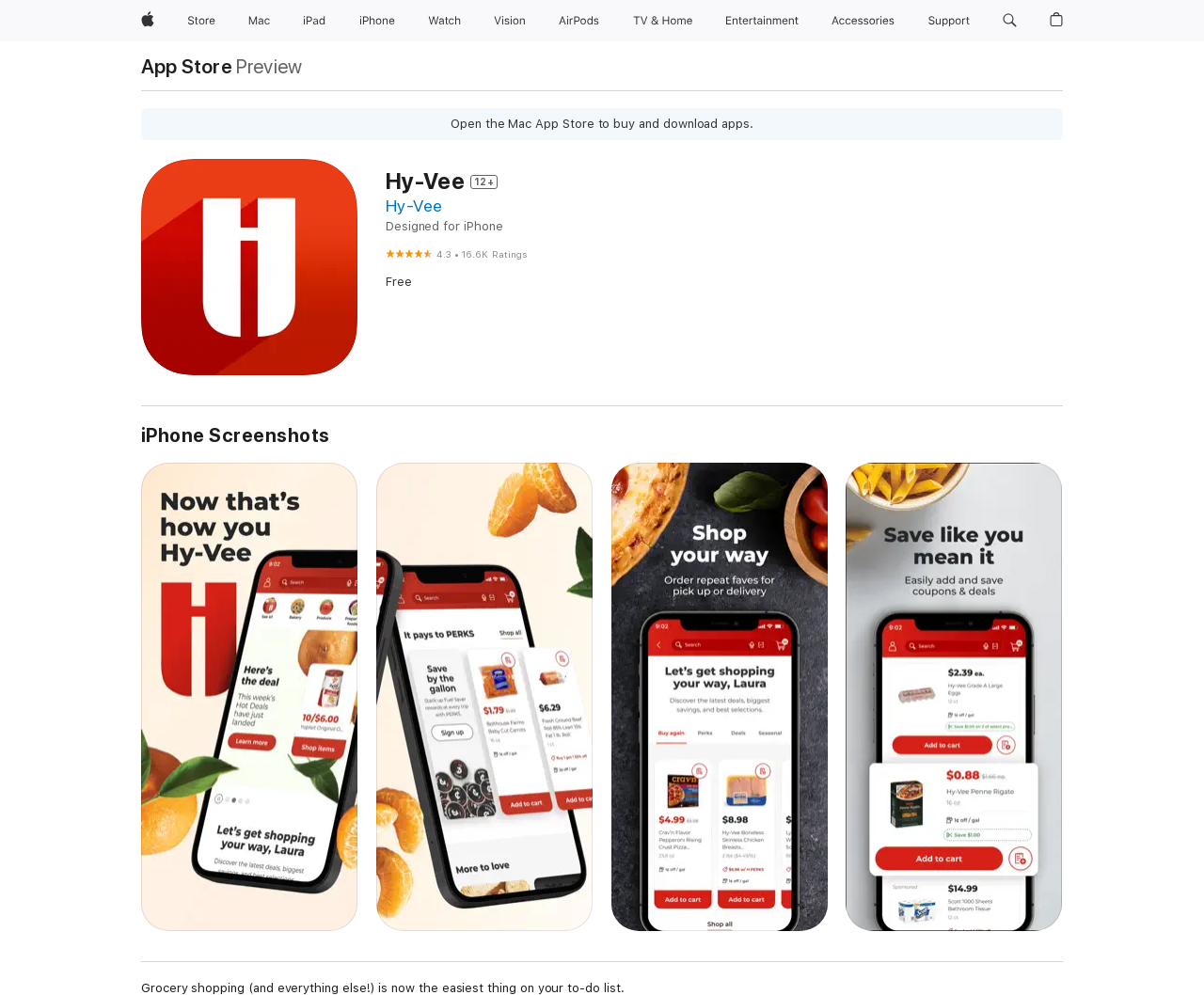Provide a brief response to the question below using one word or phrase:
Is the app free to download?

Yes